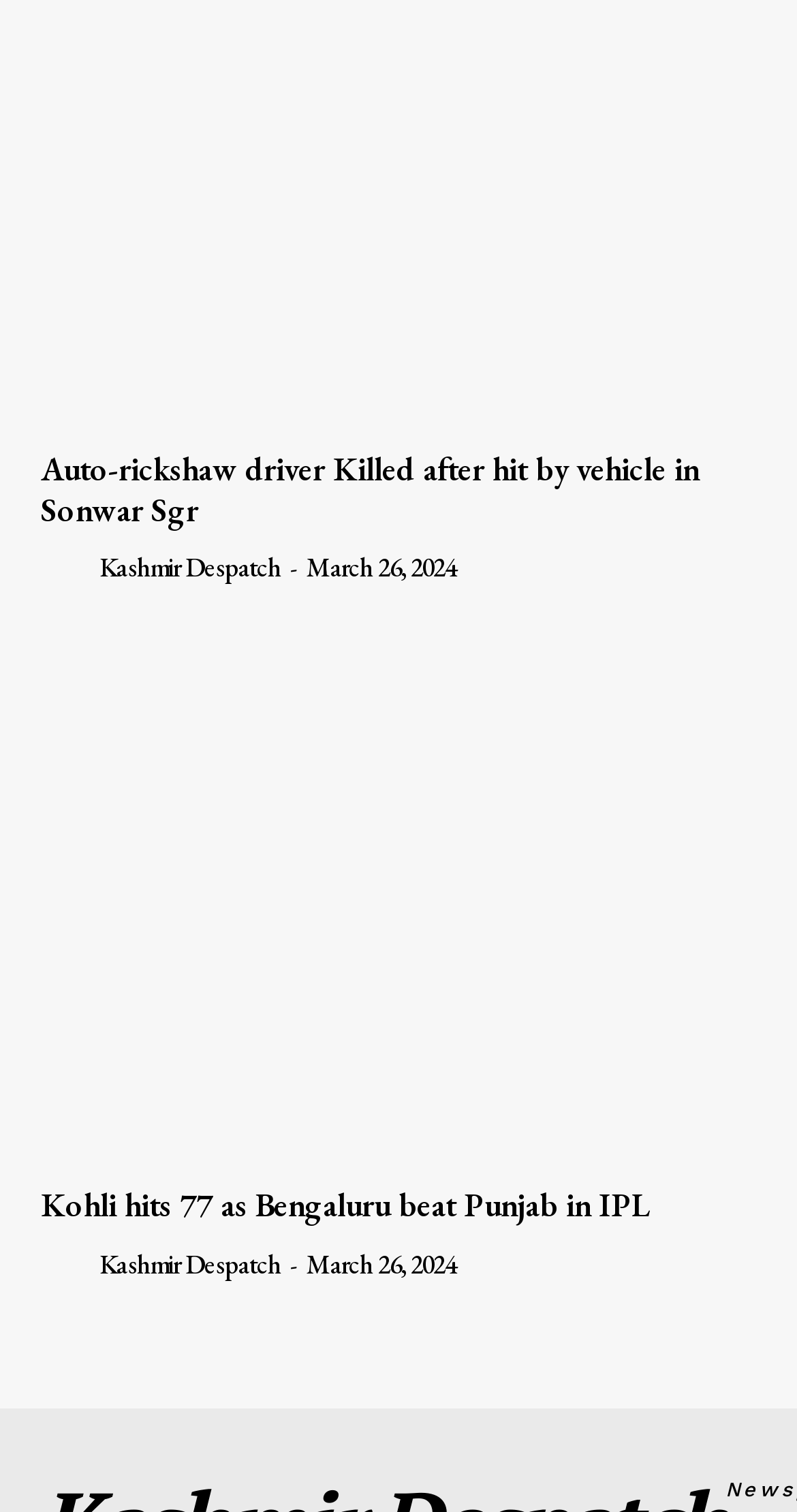Respond to the question below with a single word or phrase:
How many news articles are on the webpage?

2